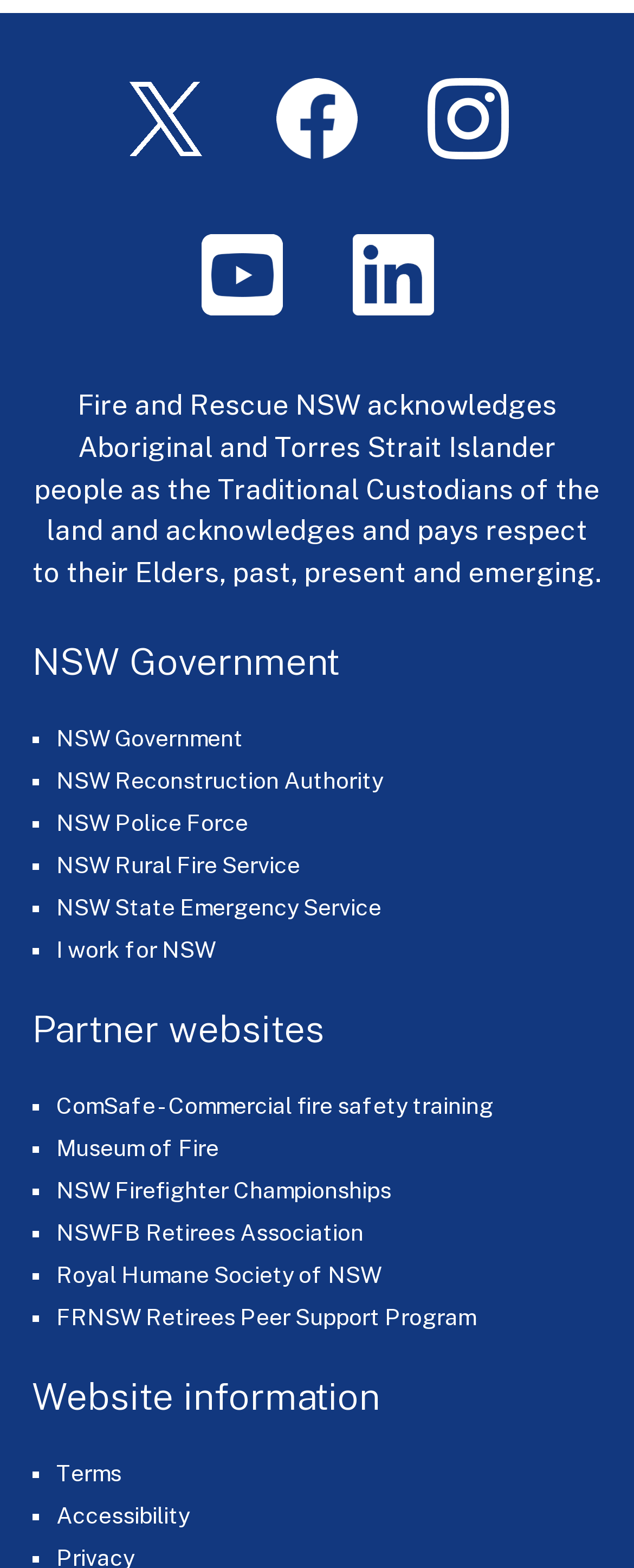Please study the image and answer the question comprehensively:
How many social media links are there?

I counted the number of social media links by looking at the links with images of Twitter, Facebook, Instagram, and YouTube, which are all social media platforms.